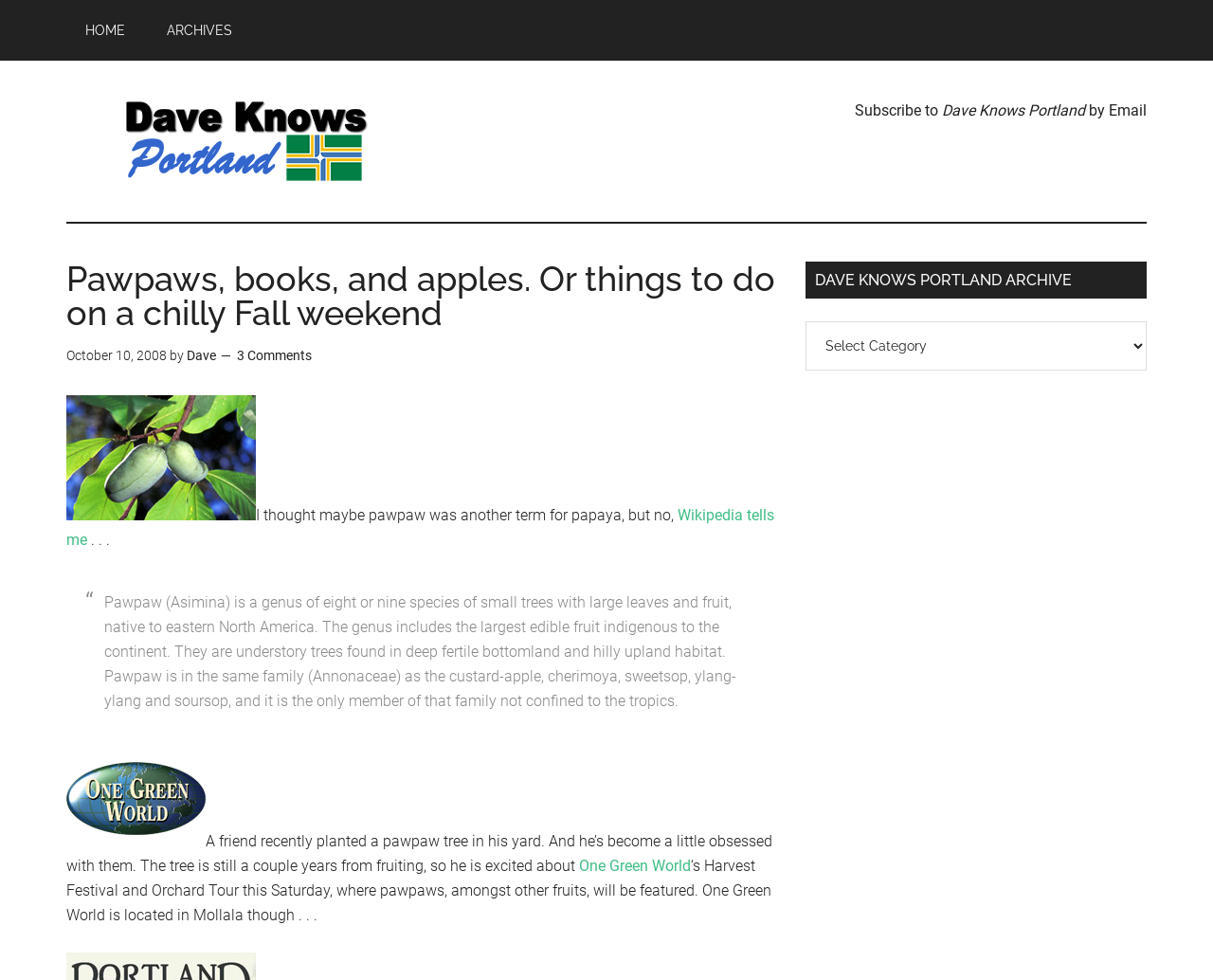Pinpoint the bounding box coordinates of the clickable area necessary to execute the following instruction: "go to home page". The coordinates should be given as four float numbers between 0 and 1, namely [left, top, right, bottom].

[0.055, 0.0, 0.119, 0.062]